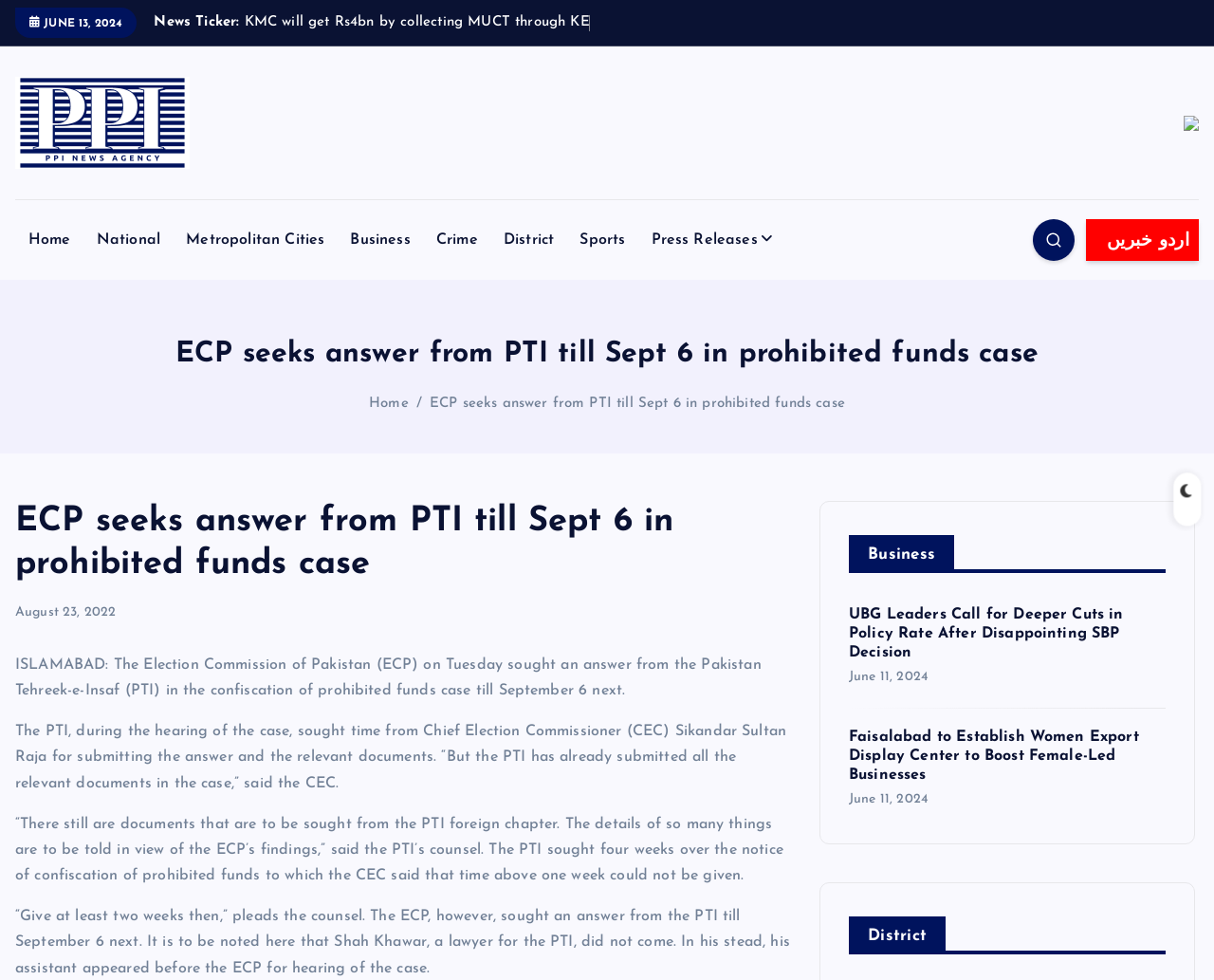Please extract the webpage's main title and generate its text content.

ECP seeks answer from PTI till Sept 6 in prohibited funds case